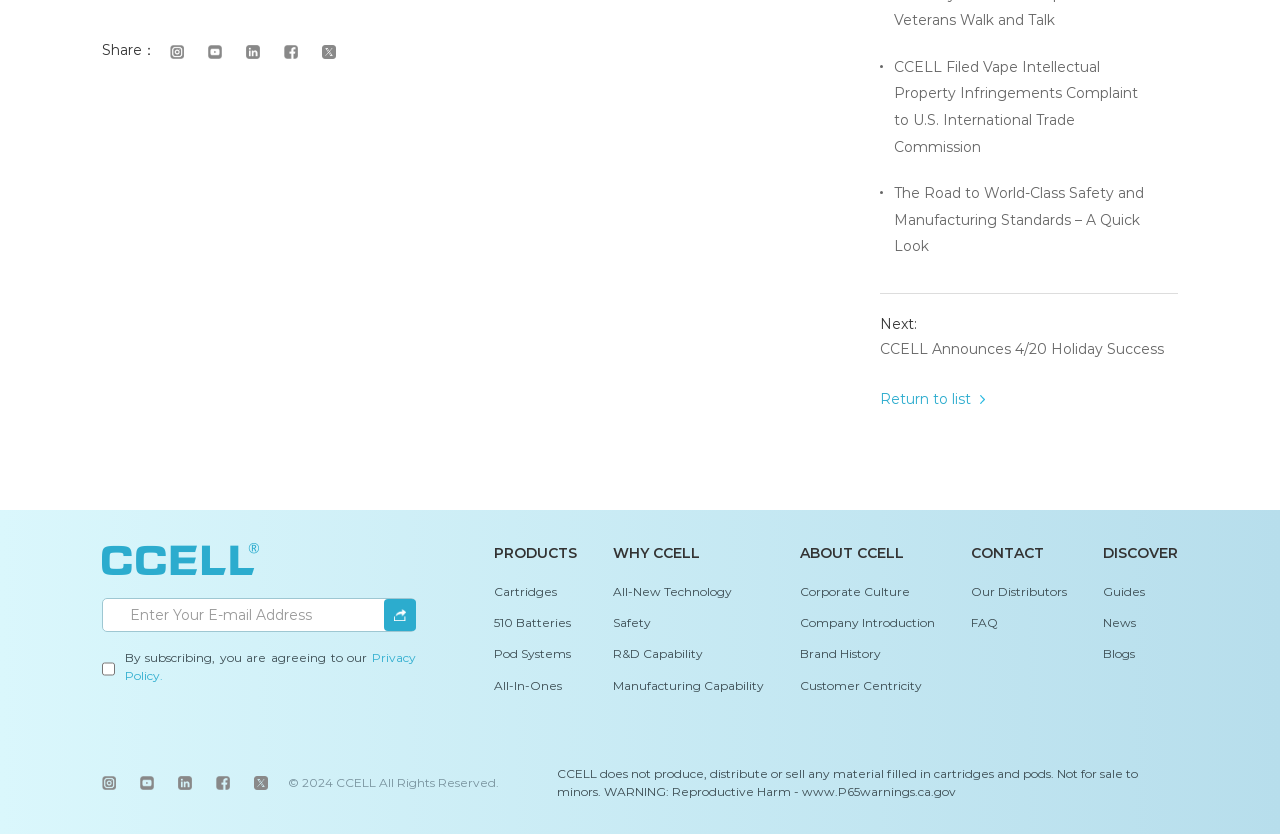Pinpoint the bounding box coordinates for the area that should be clicked to perform the following instruction: "Subscribe to the newsletter".

[0.3, 0.719, 0.325, 0.756]